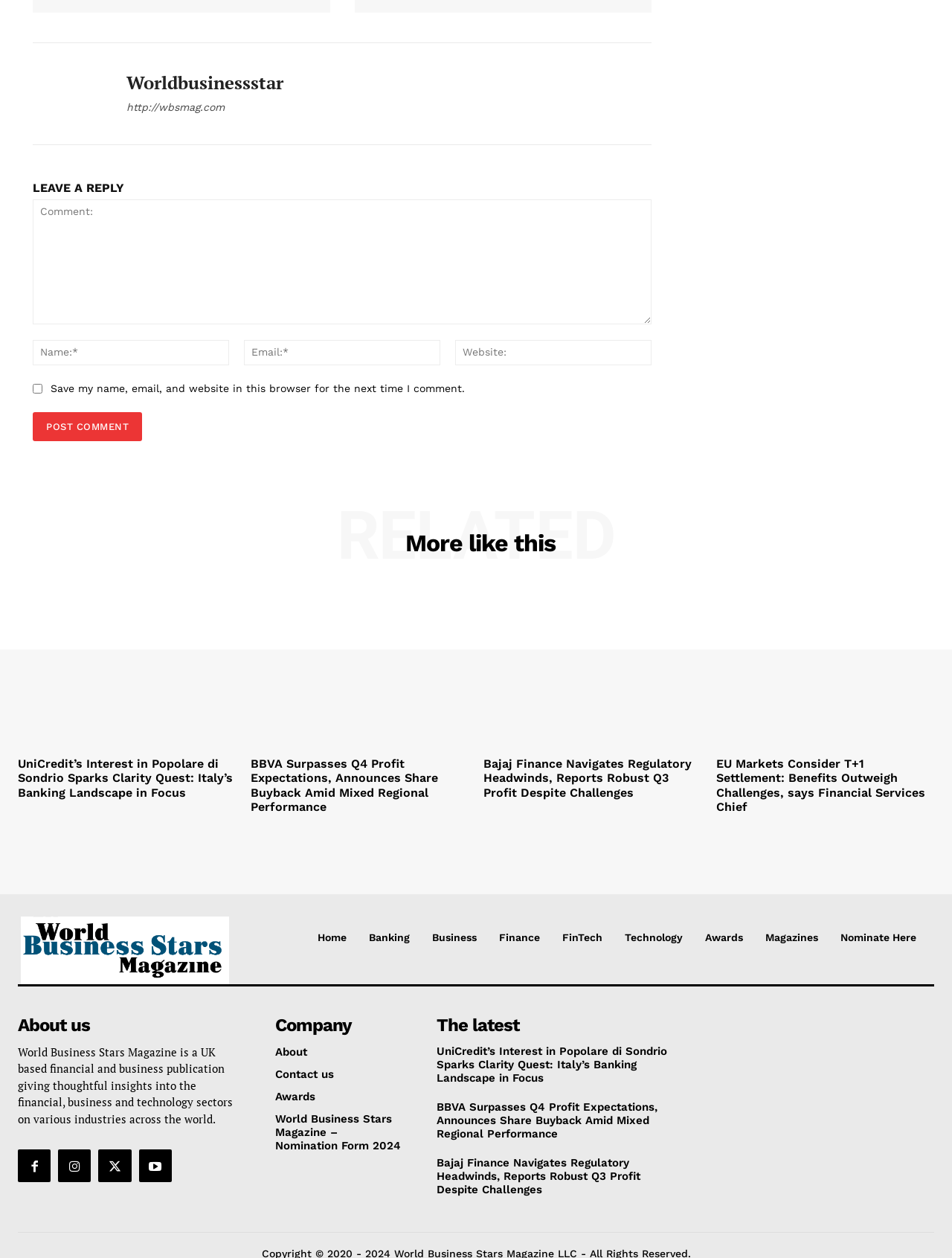Use a single word or phrase to respond to the question:
What is the name of the magazine?

World Business Stars Magazine